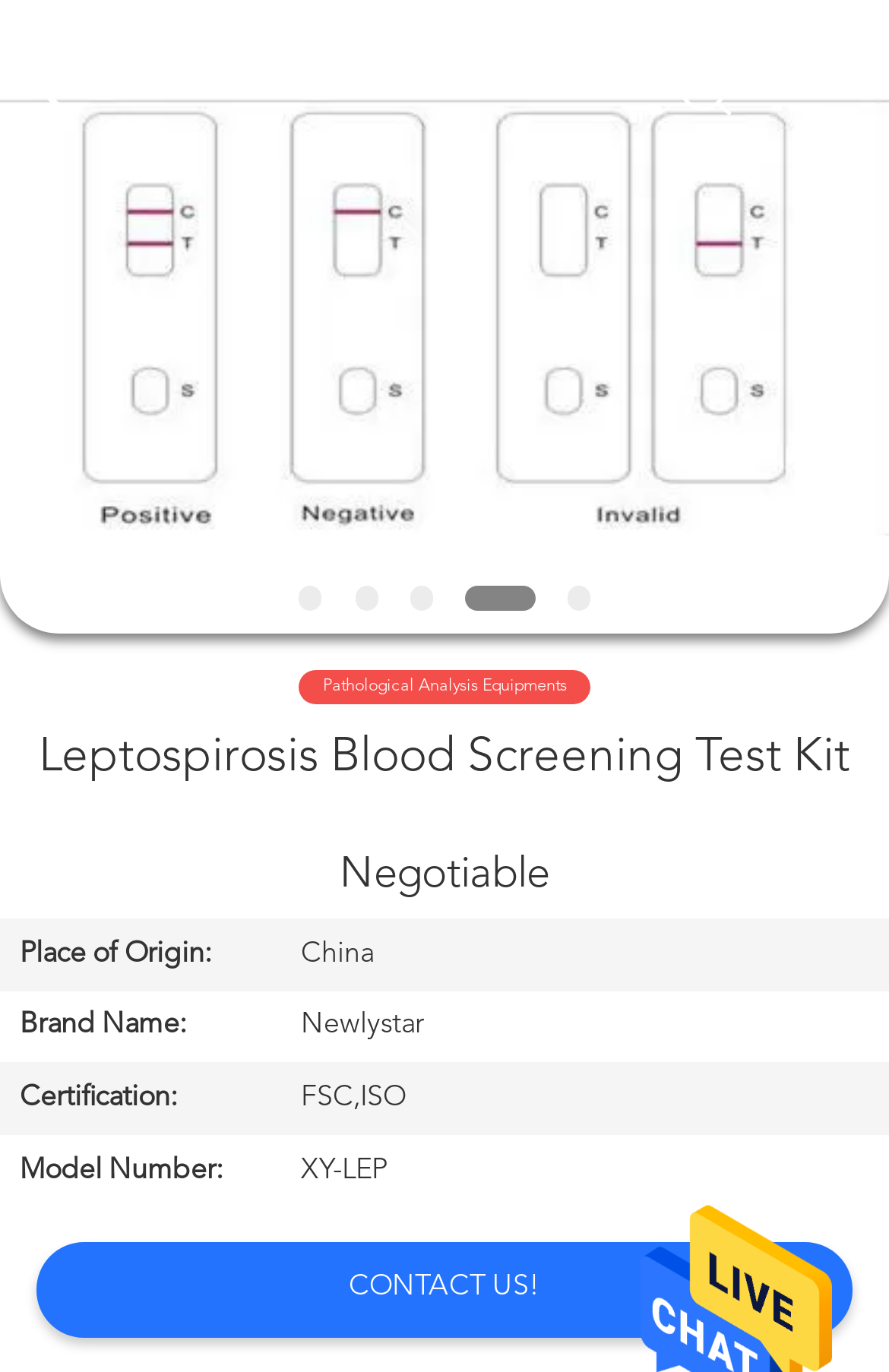Based on the image, provide a detailed and complete answer to the question: 
What is the brand name of the Leptospirosis Blood Screening Test Kit?

I found the answer by looking at the table with the caption 'Negotiable' and finding the row with the rowheader 'Brand Name:' which has a gridcell with the text 'Newlystar'.